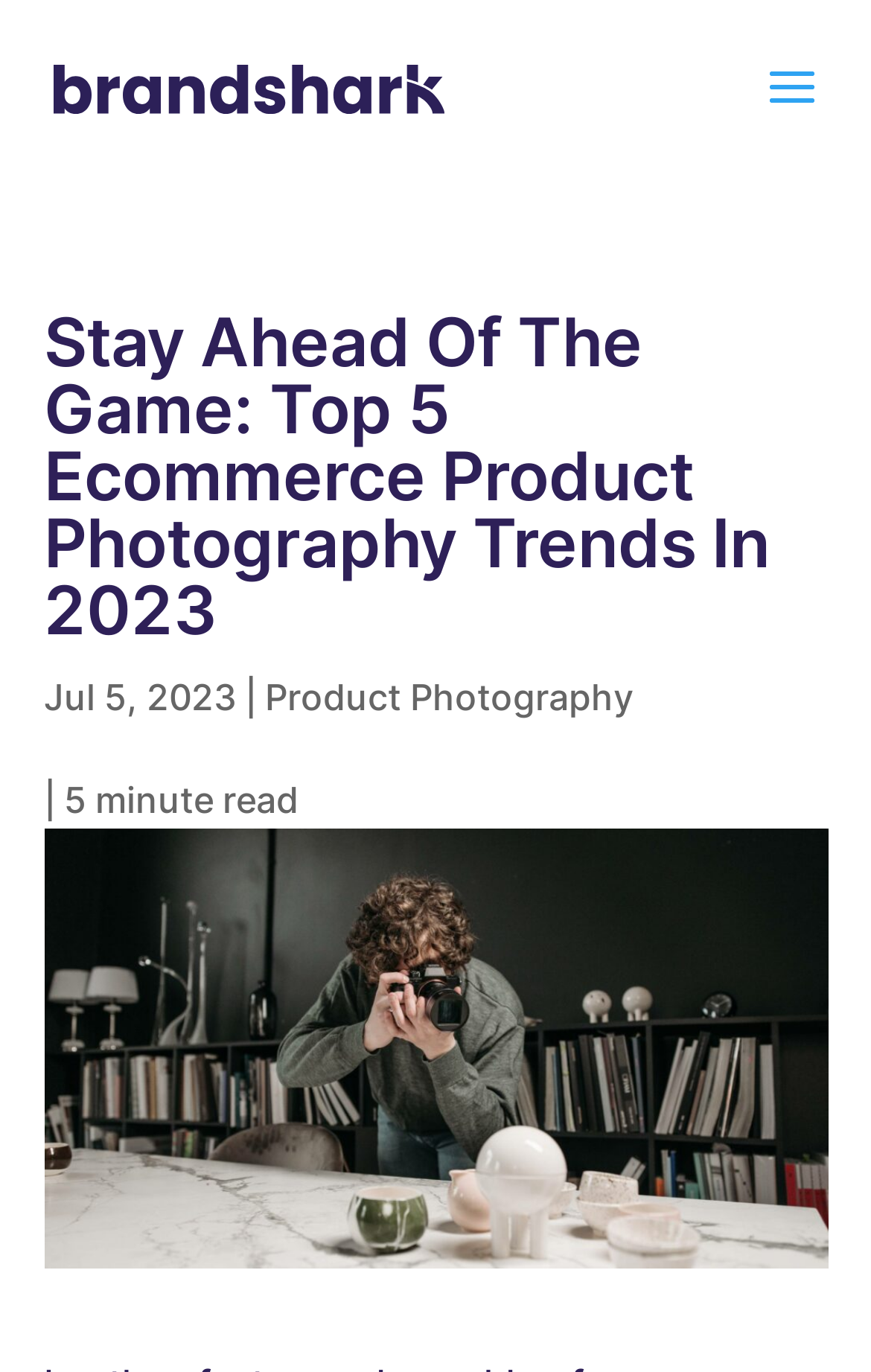Provide the bounding box coordinates, formatted as (top-left x, top-left y, bottom-right x, bottom-right y), with all values being floating point numbers between 0 and 1. Identify the bounding box of the UI element that matches the description: Product Photography

[0.304, 0.492, 0.727, 0.524]